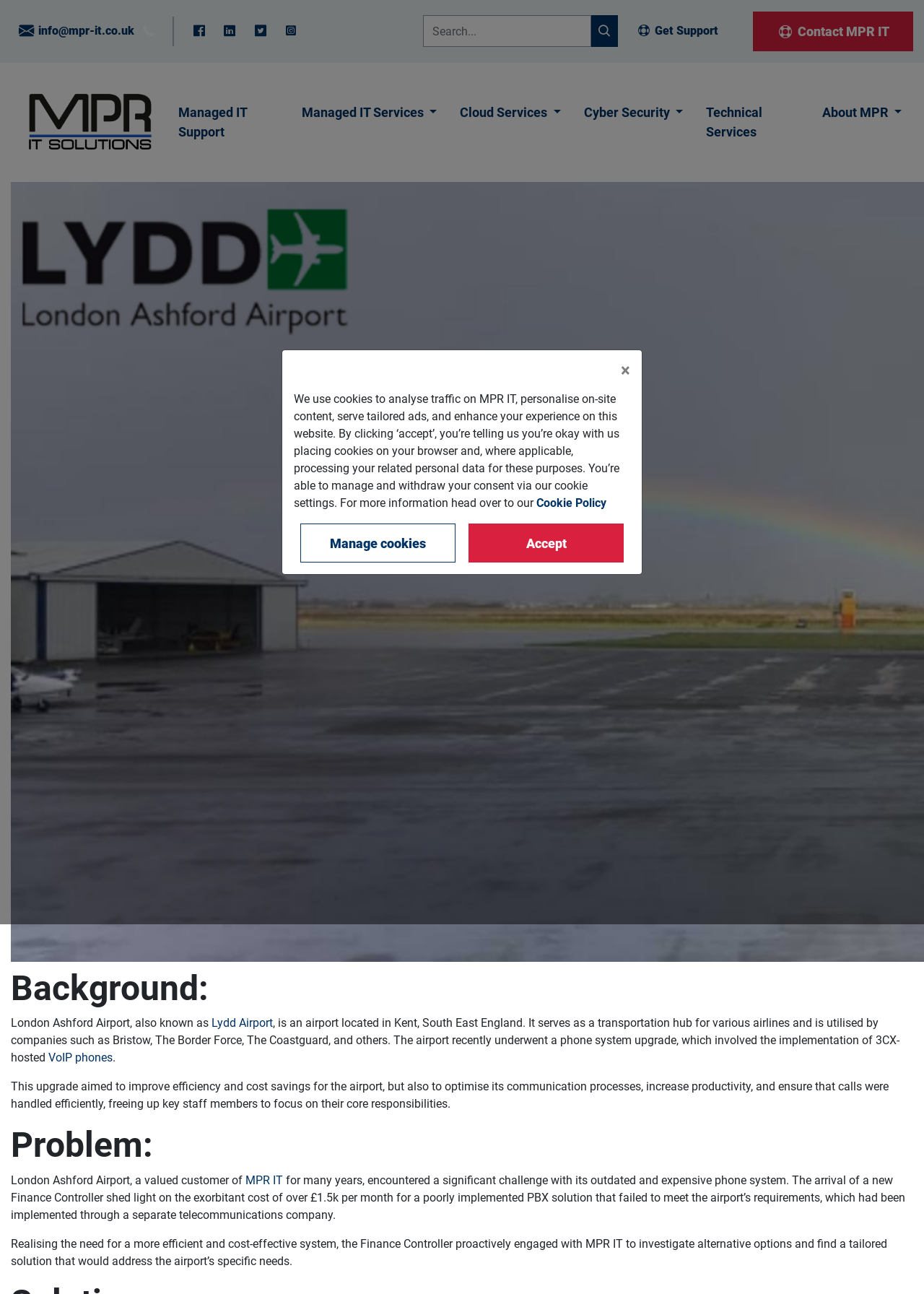Pinpoint the bounding box coordinates of the area that should be clicked to complete the following instruction: "View Deals of the Week". The coordinates must be given as four float numbers between 0 and 1, i.e., [left, top, right, bottom].

None